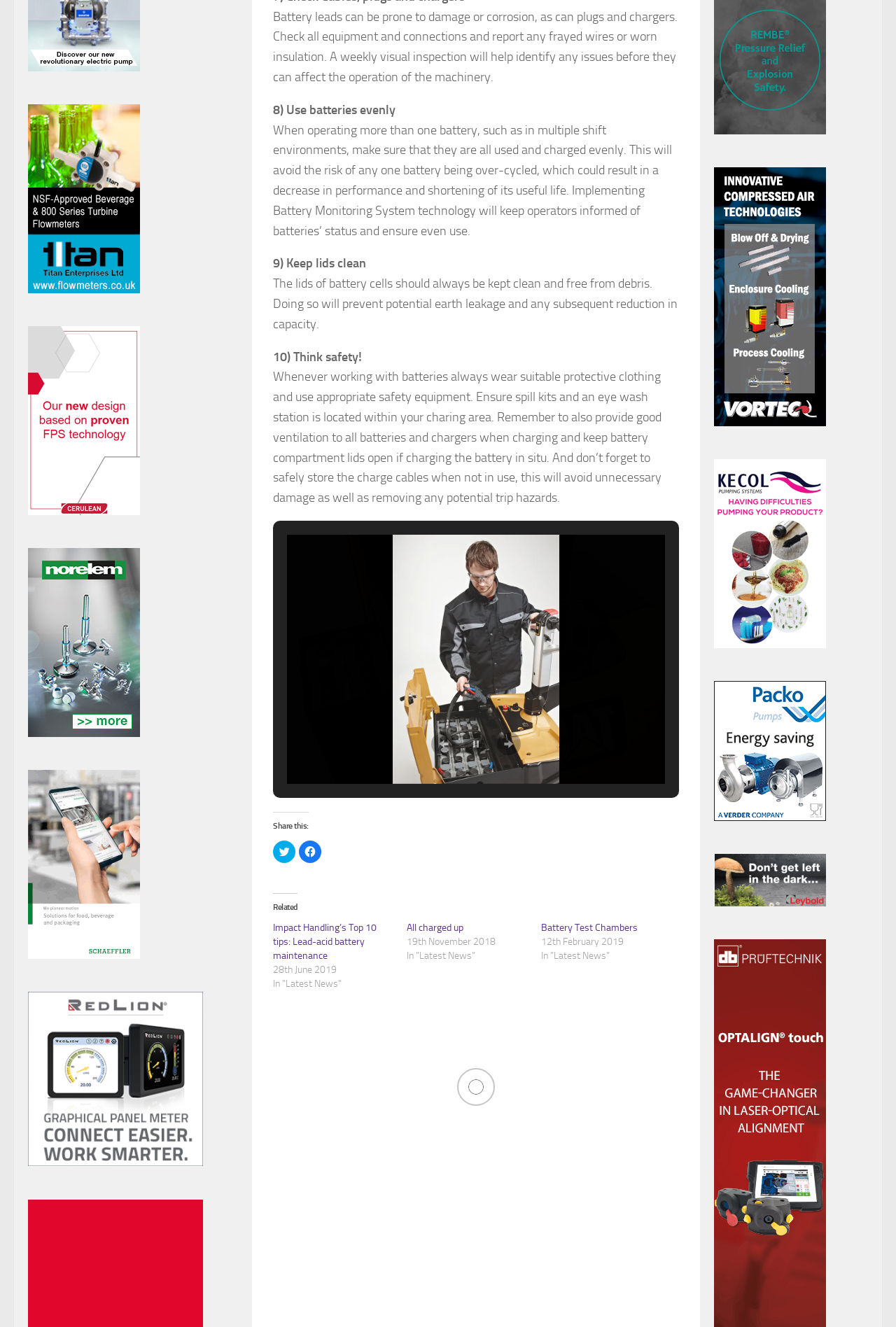Please pinpoint the bounding box coordinates for the region I should click to adhere to this instruction: "Click the 'Next Slide' button".

[0.553, 0.551, 0.581, 0.57]